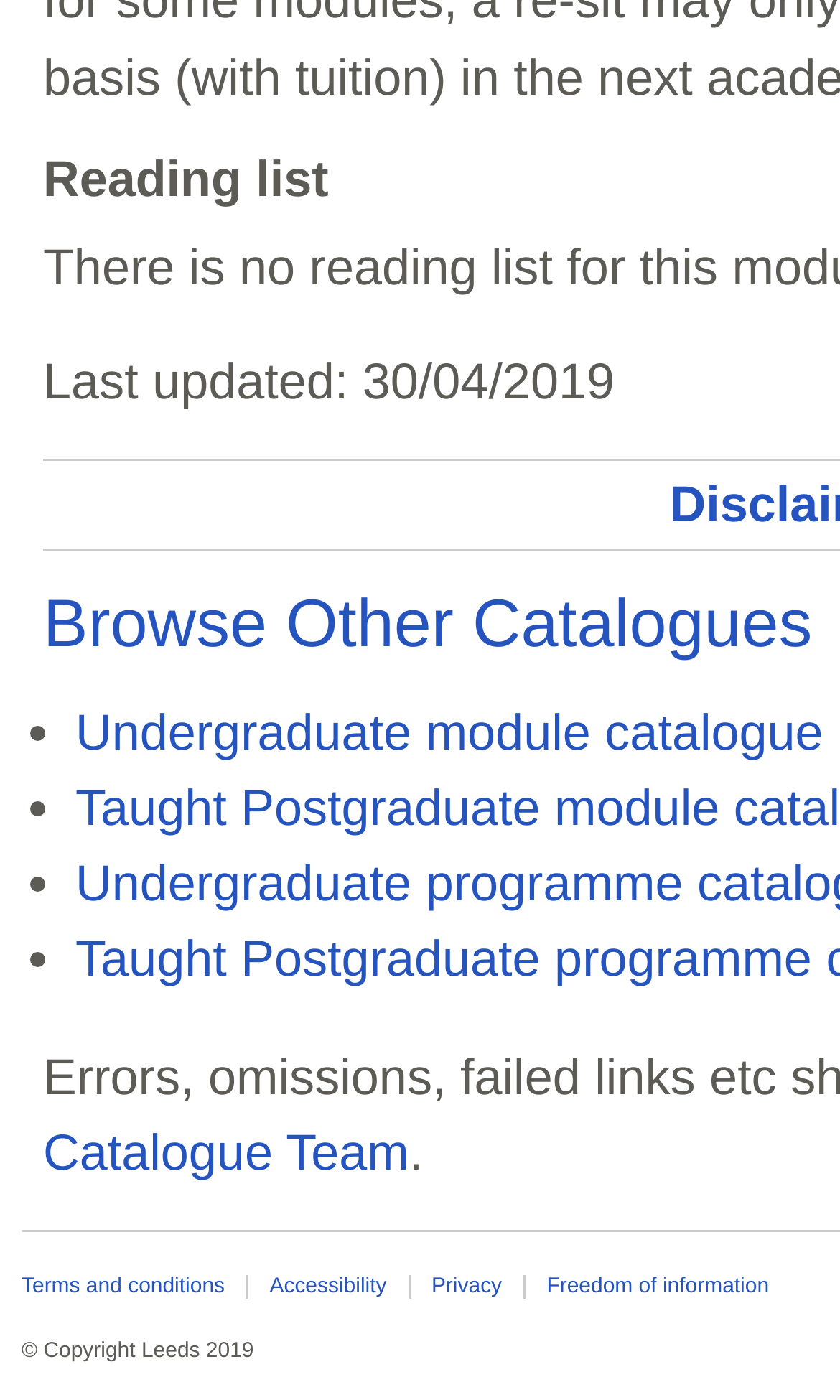Find the bounding box coordinates corresponding to the UI element with the description: "Terms and conditions". The coordinates should be formatted as [left, top, right, bottom], with values as floats between 0 and 1.

[0.026, 0.911, 0.296, 0.928]